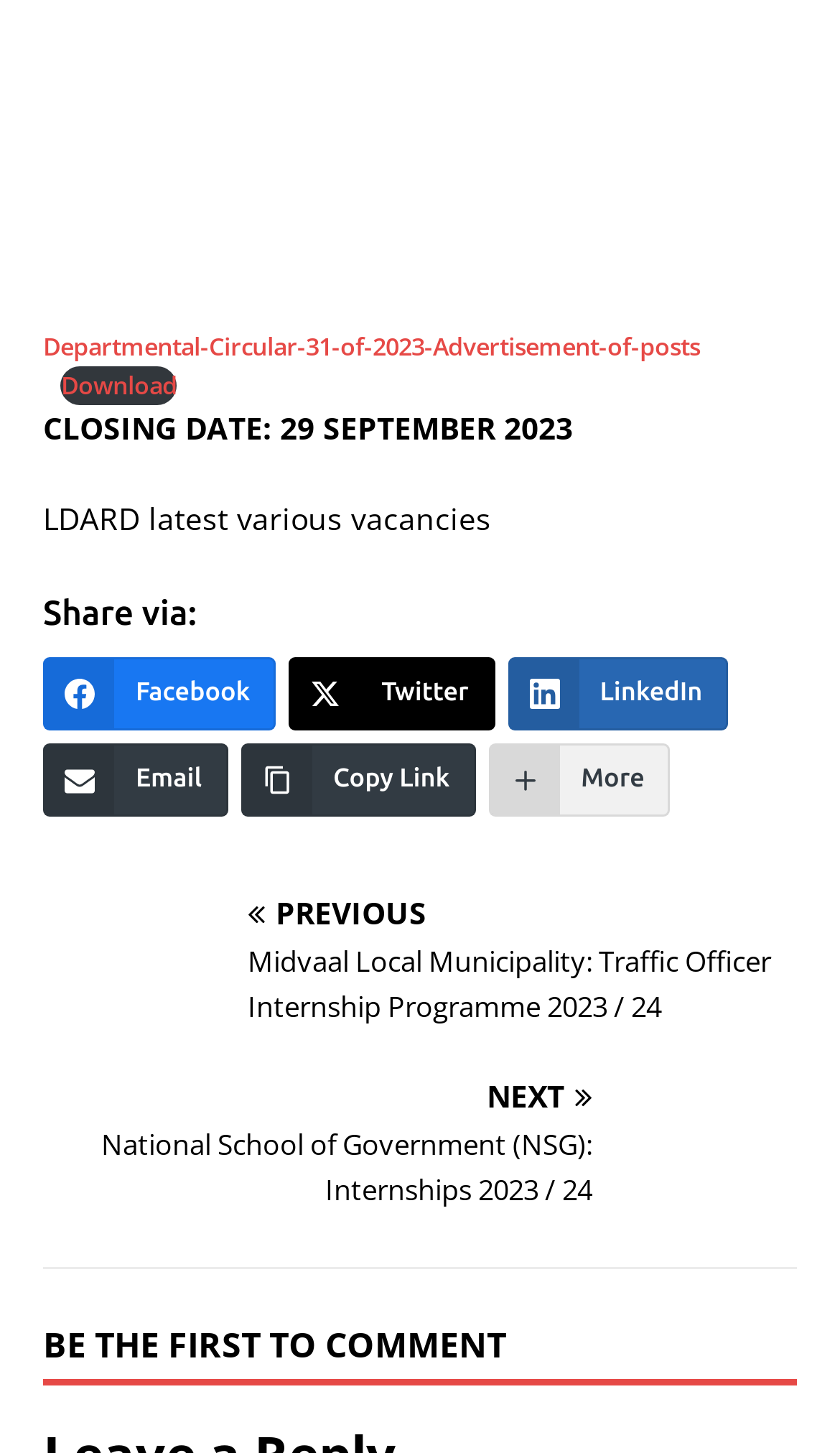Predict the bounding box of the UI element based on the description: "Departmental-Circular-31-of-2023-Advertisement-of-posts". The coordinates should be four float numbers between 0 and 1, formatted as [left, top, right, bottom].

[0.051, 0.227, 0.833, 0.249]